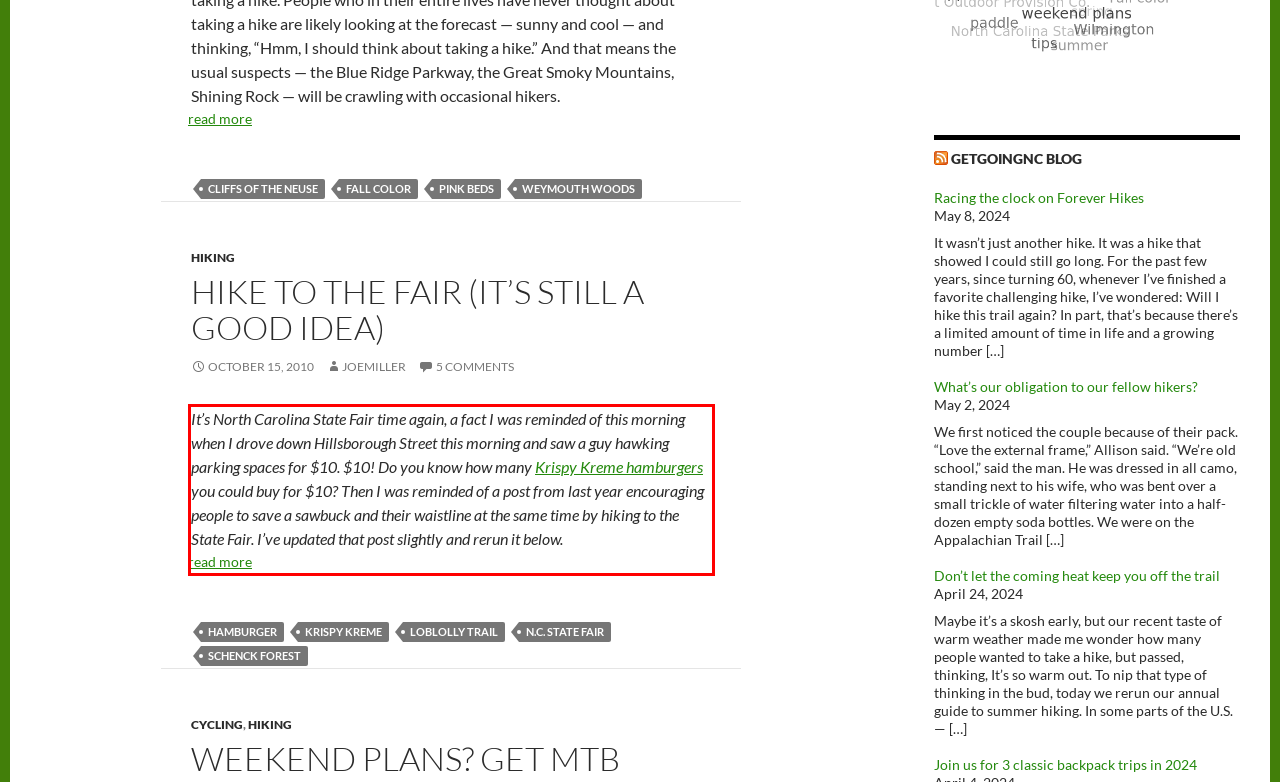Look at the screenshot of the webpage, locate the red rectangle bounding box, and generate the text content that it contains.

It’s North Carolina State Fair time again, a fact I was reminded of this morning when I drove down Hillsborough Street this morning and saw a guy hawking parking spaces for $10. $10! Do you know how many Krispy Kreme hamburgers you could buy for $10? Then I was reminded of a post from last year encouraging people to save a sawbuck and their waistline at the same time by hiking to the State Fair. I’ve updated that post slightly and rerun it below. read more